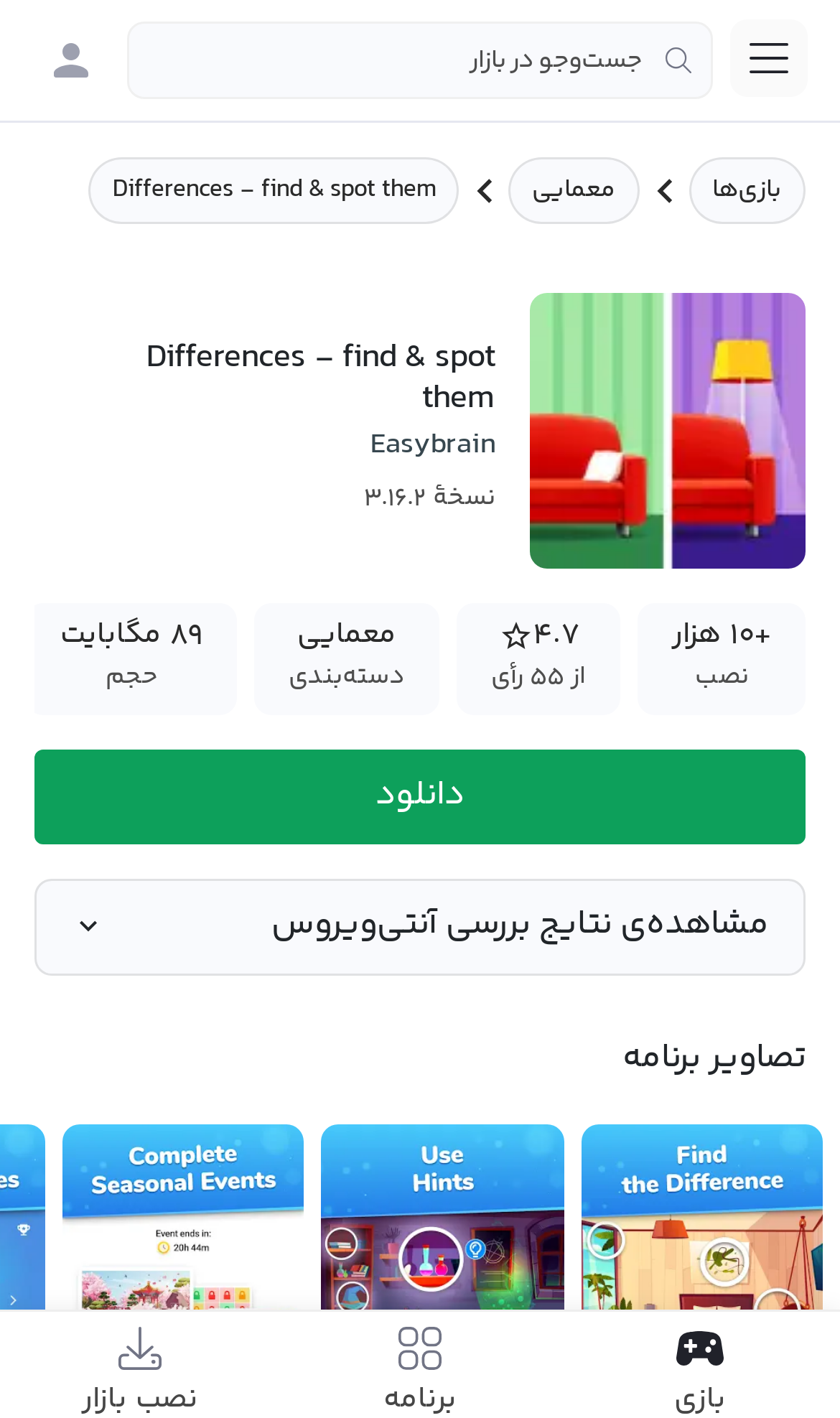Use a single word or phrase to respond to the question:
What is the category of the game?

معمایی